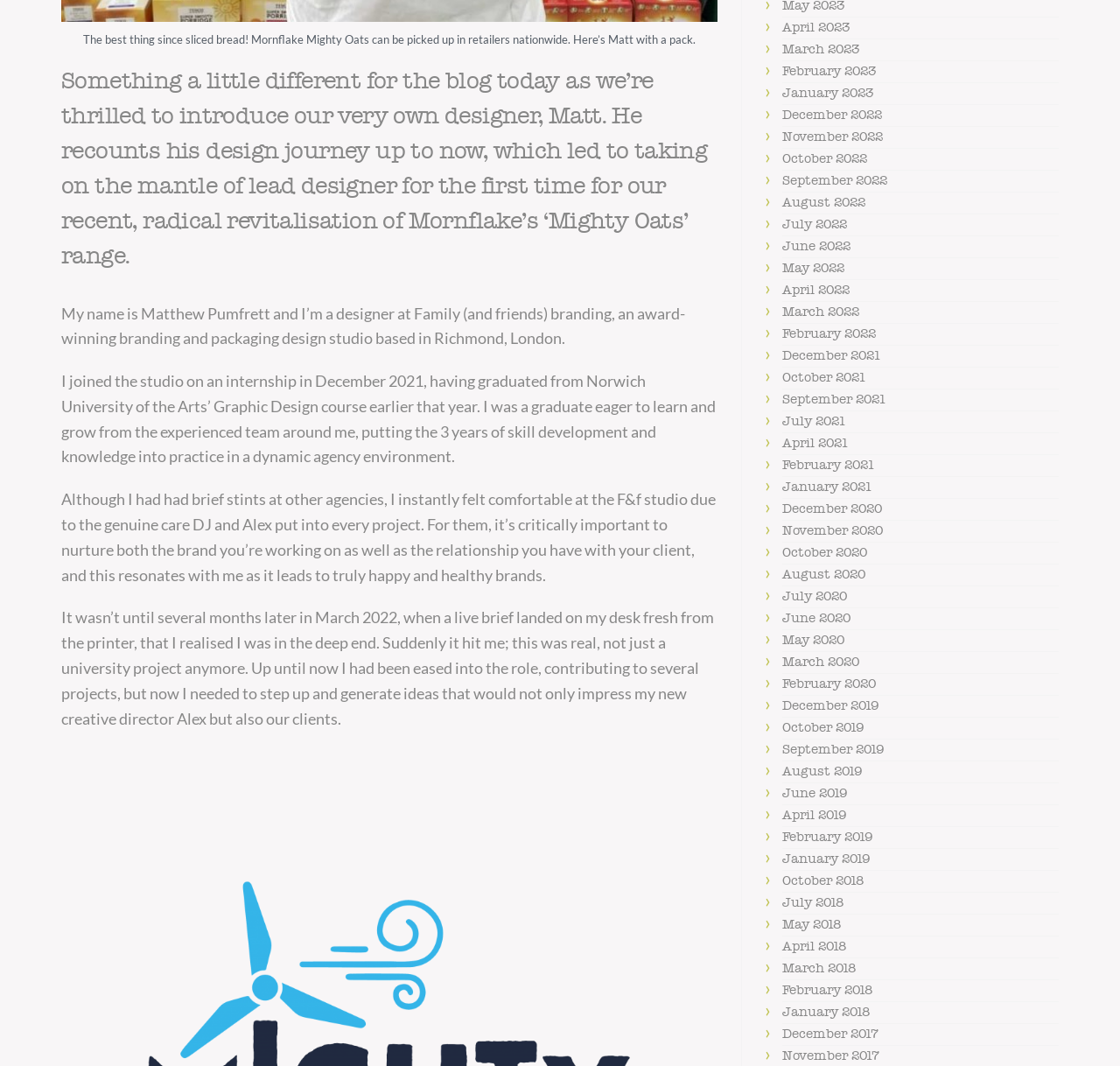Please determine the bounding box coordinates of the element to click in order to execute the following instruction: "Check the archive of blog posts". The coordinates should be four float numbers between 0 and 1, specified as [left, top, right, bottom].

[0.698, 0.021, 0.759, 0.032]